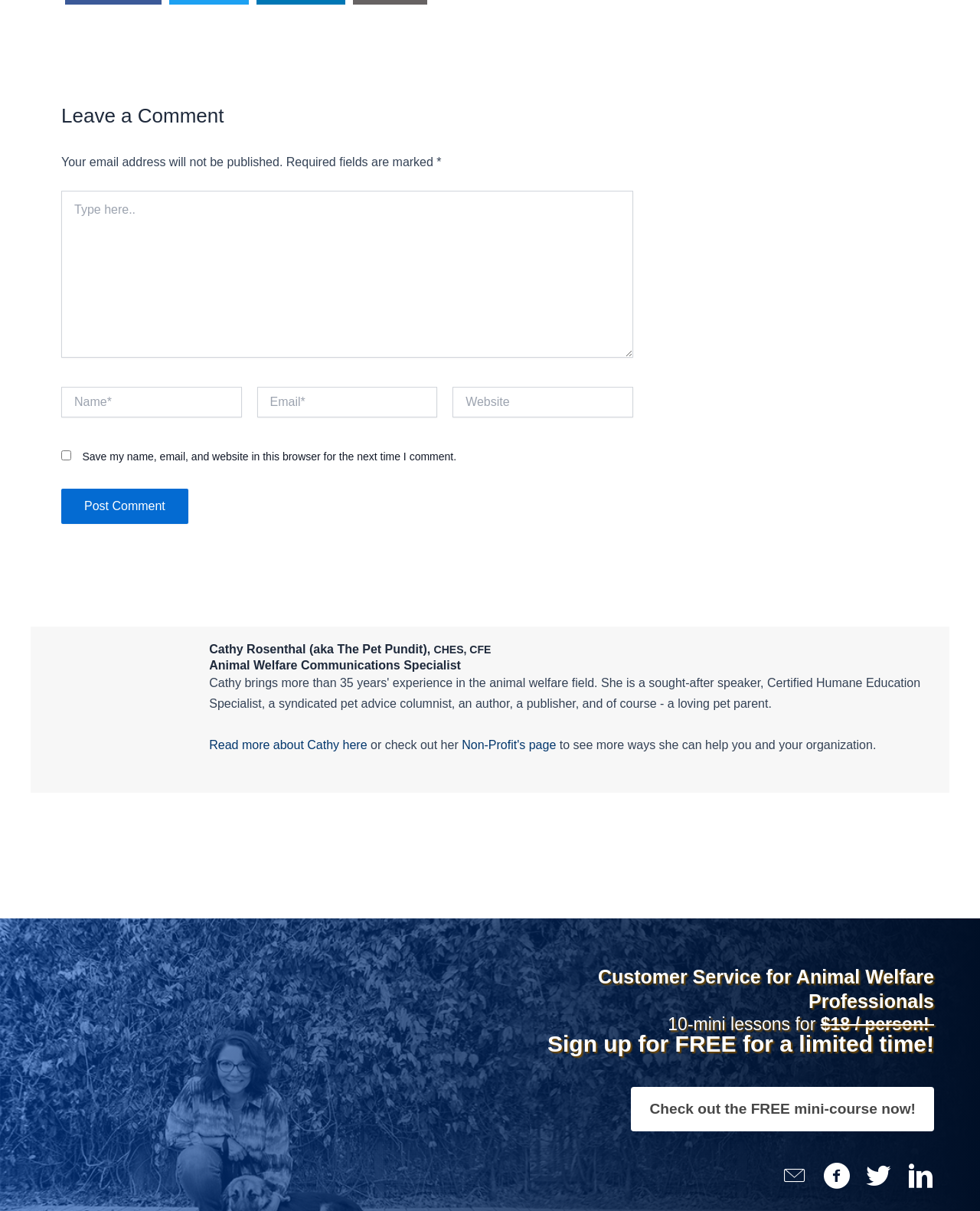What is the name of the person who wrote the article?
Craft a detailed and extensive response to the question.

The webpage mentions 'Cathy Rosenthal (aka The Pet Pundit), CHES, CFE Animal Welfare Communications Specialist', indicating that Cathy Rosenthal is the author of the article.